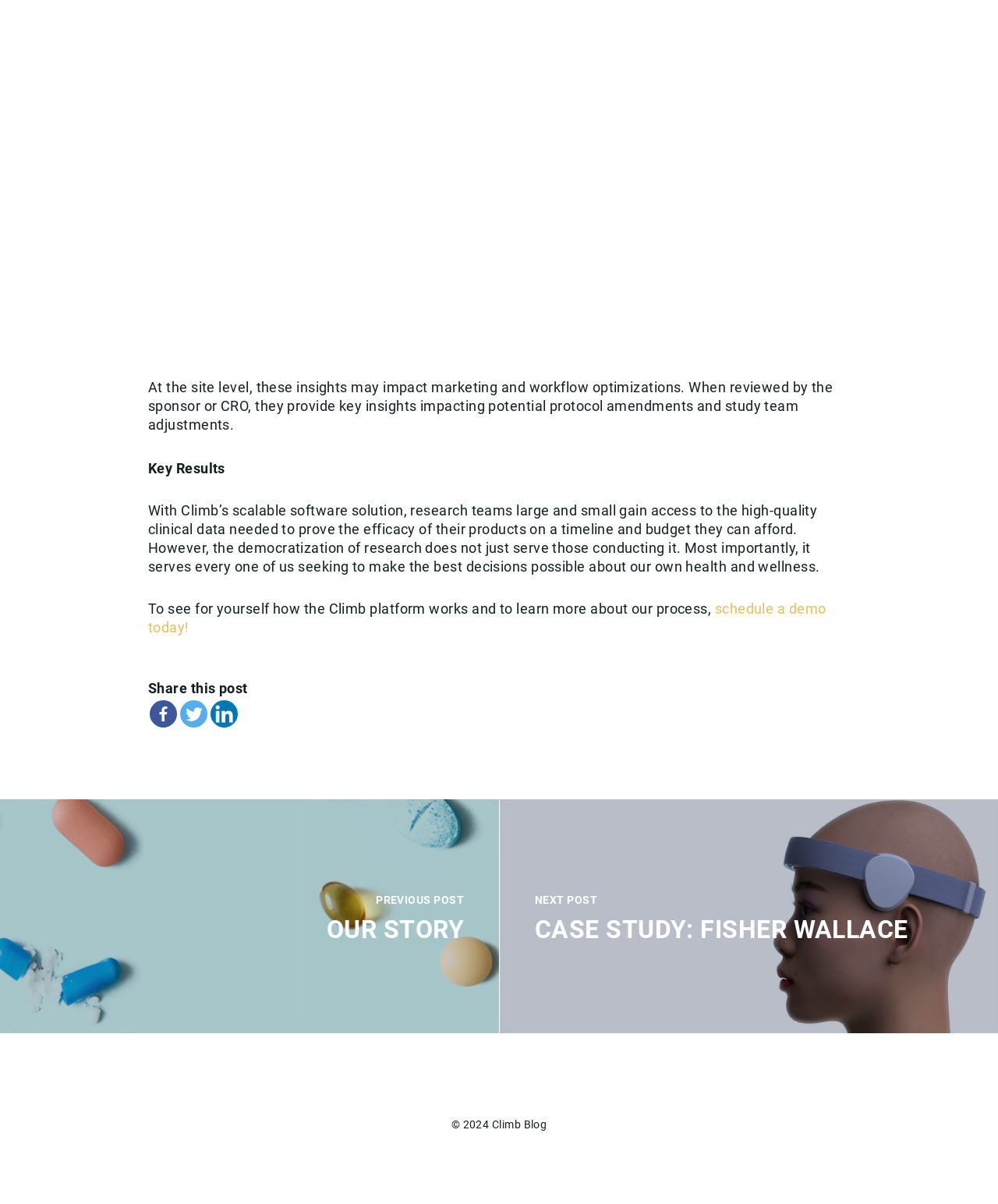Provide the bounding box coordinates in the format (top-left x, top-left y, bottom-right x, bottom-right y). All values are floating point numbers between 0 and 1. Determine the bounding box coordinate of the UI element described as: title="Facebook"

[0.15, 0.582, 0.177, 0.604]